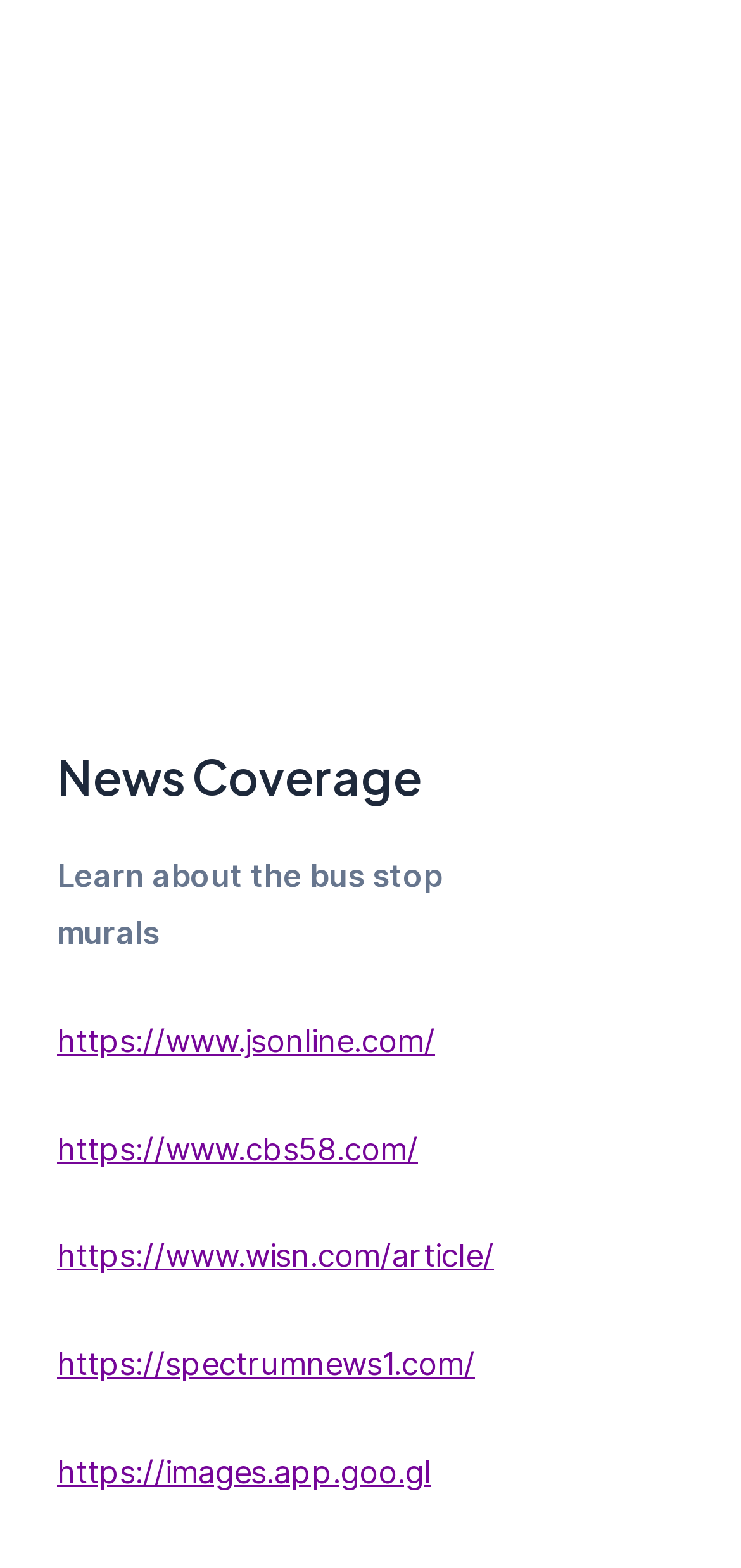Answer with a single word or phrase: 
What is the topic of the news coverage?

Bus stop murals